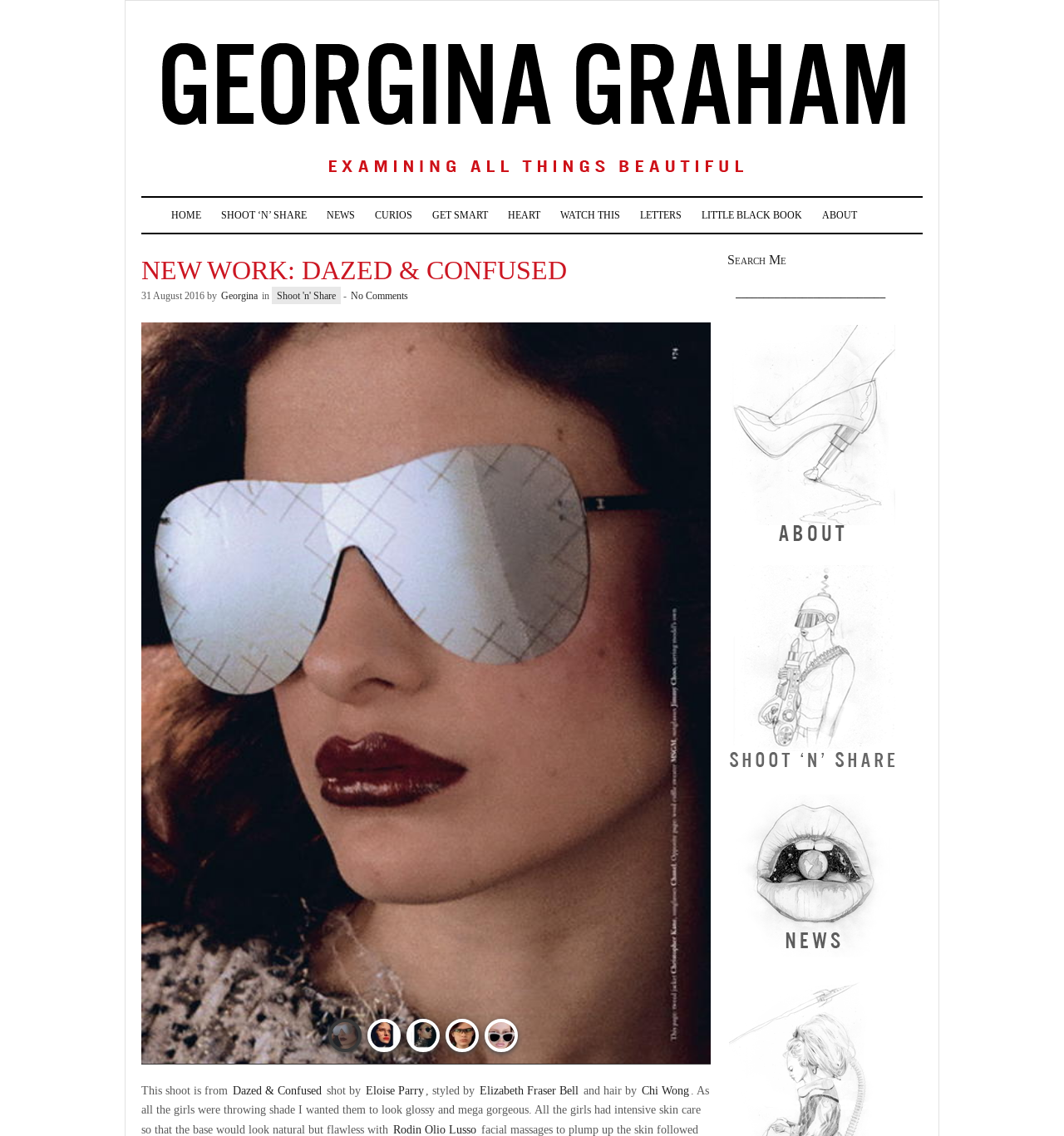What is the name of the photographer?
Refer to the image and provide a thorough answer to the question.

I found the answer by looking at the text below the image, where it says 'This shoot is from Dazed & Confused shot by Eloise Parry...'. The name 'Eloise Parry' is mentioned as the photographer.